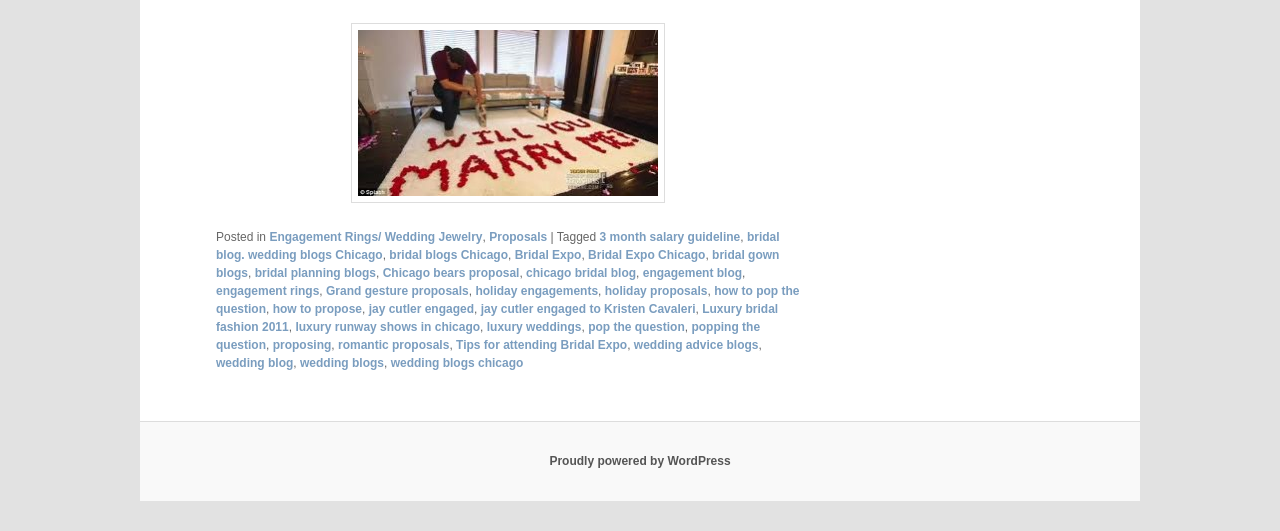Show me the bounding box coordinates of the clickable region to achieve the task as per the instruction: "Read about '3 month salary guideline'".

[0.468, 0.433, 0.578, 0.459]